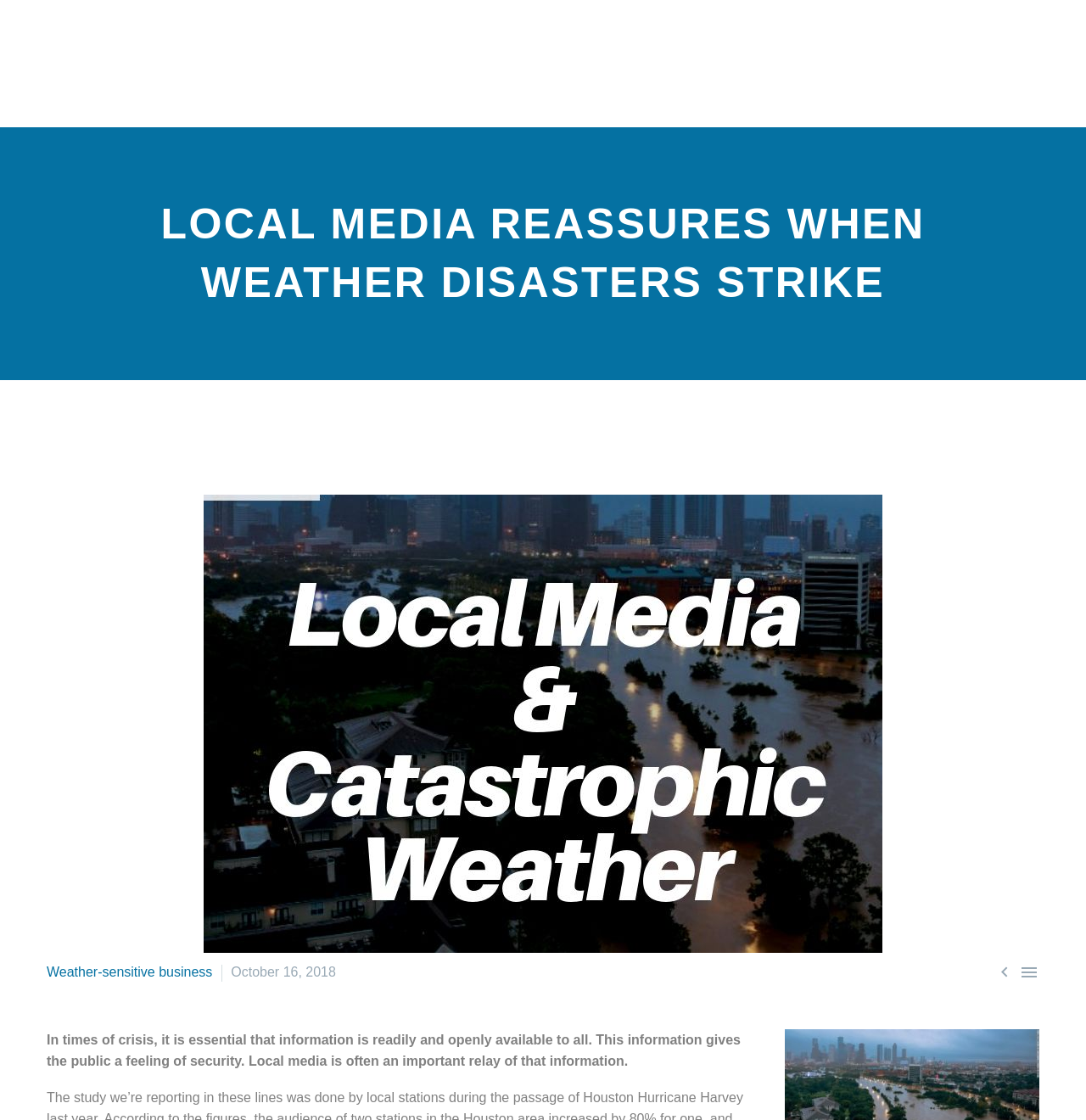Please identify the bounding box coordinates of the clickable area that will allow you to execute the instruction: "switch to French".

[0.713, 0.047, 0.786, 0.066]